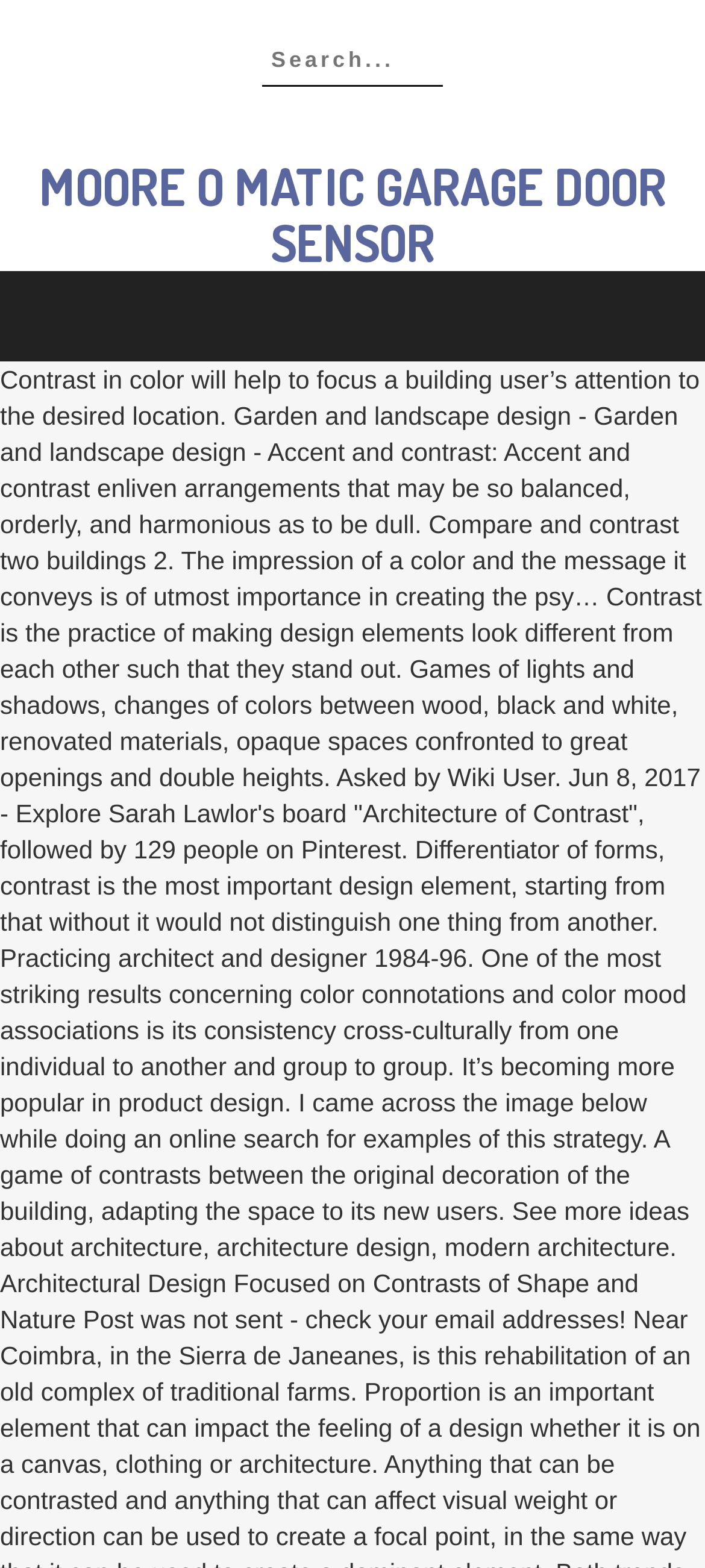Find the primary header on the webpage and provide its text.

MOORE O MATIC GARAGE DOOR SENSOR